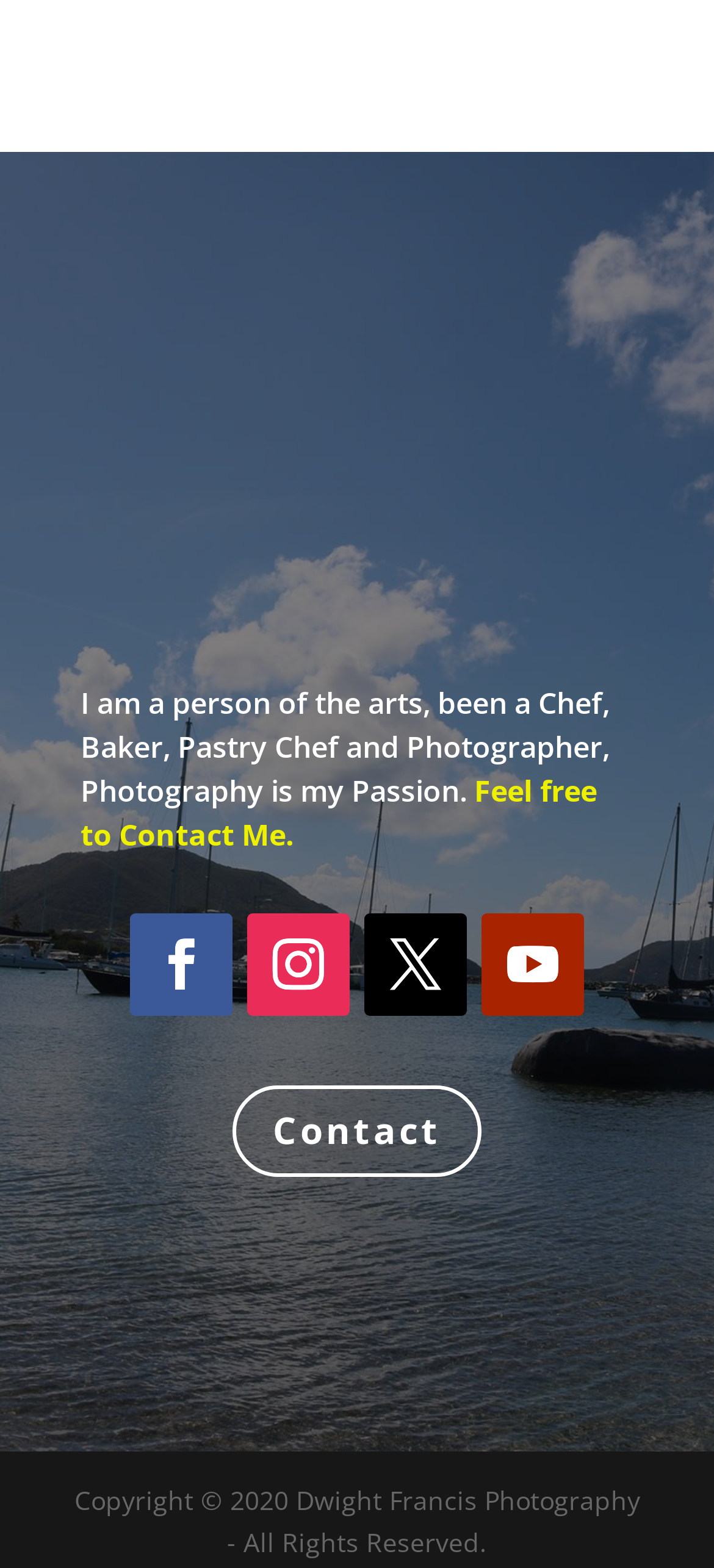What is the profession of the person?
Please answer the question with a single word or phrase, referencing the image.

Chef, Baker, Pastry Chef and Photographer